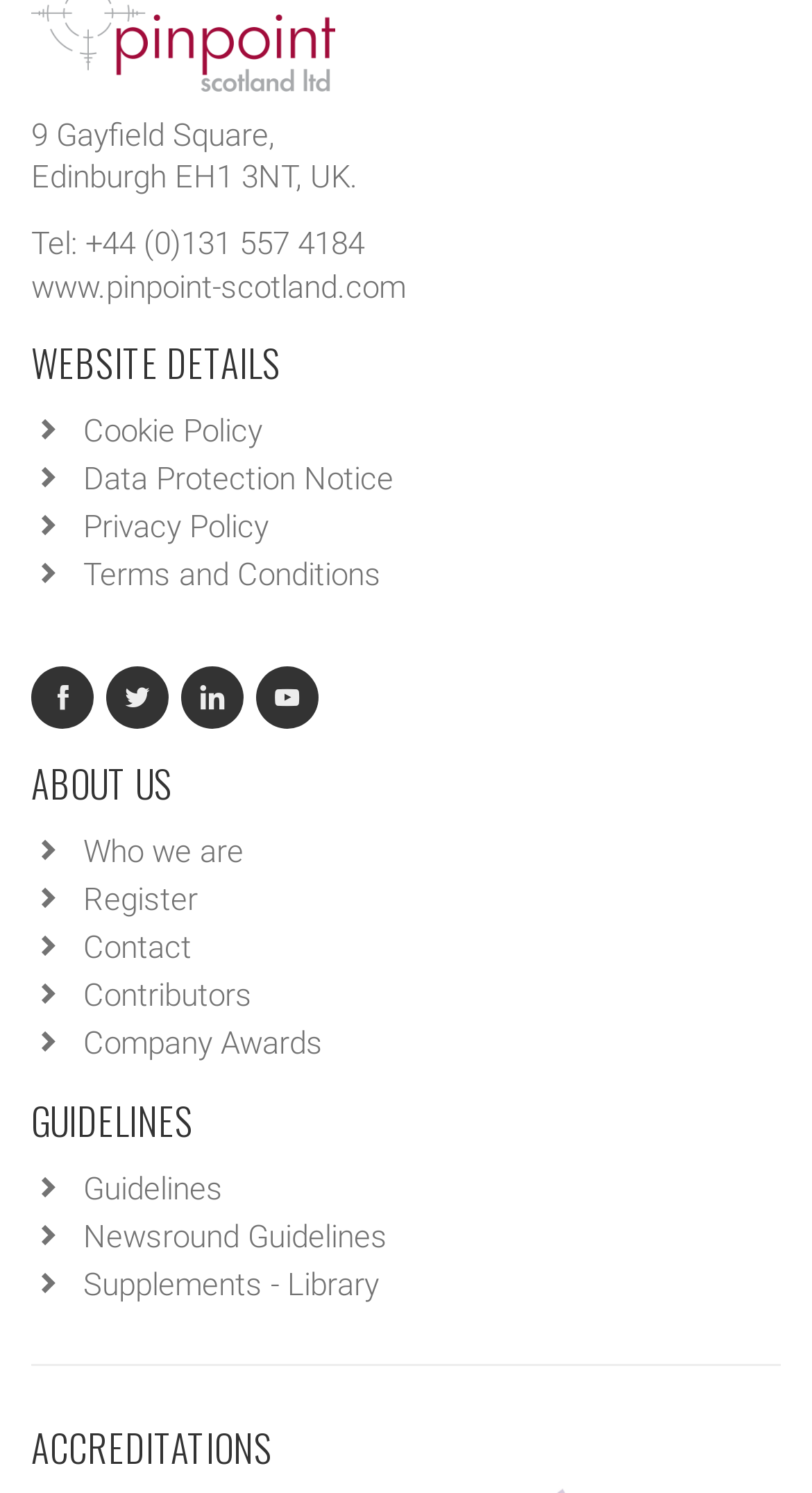Please identify the bounding box coordinates of the region to click in order to complete the task: "check company awards". The coordinates must be four float numbers between 0 and 1, specified as [left, top, right, bottom].

[0.103, 0.687, 0.397, 0.712]